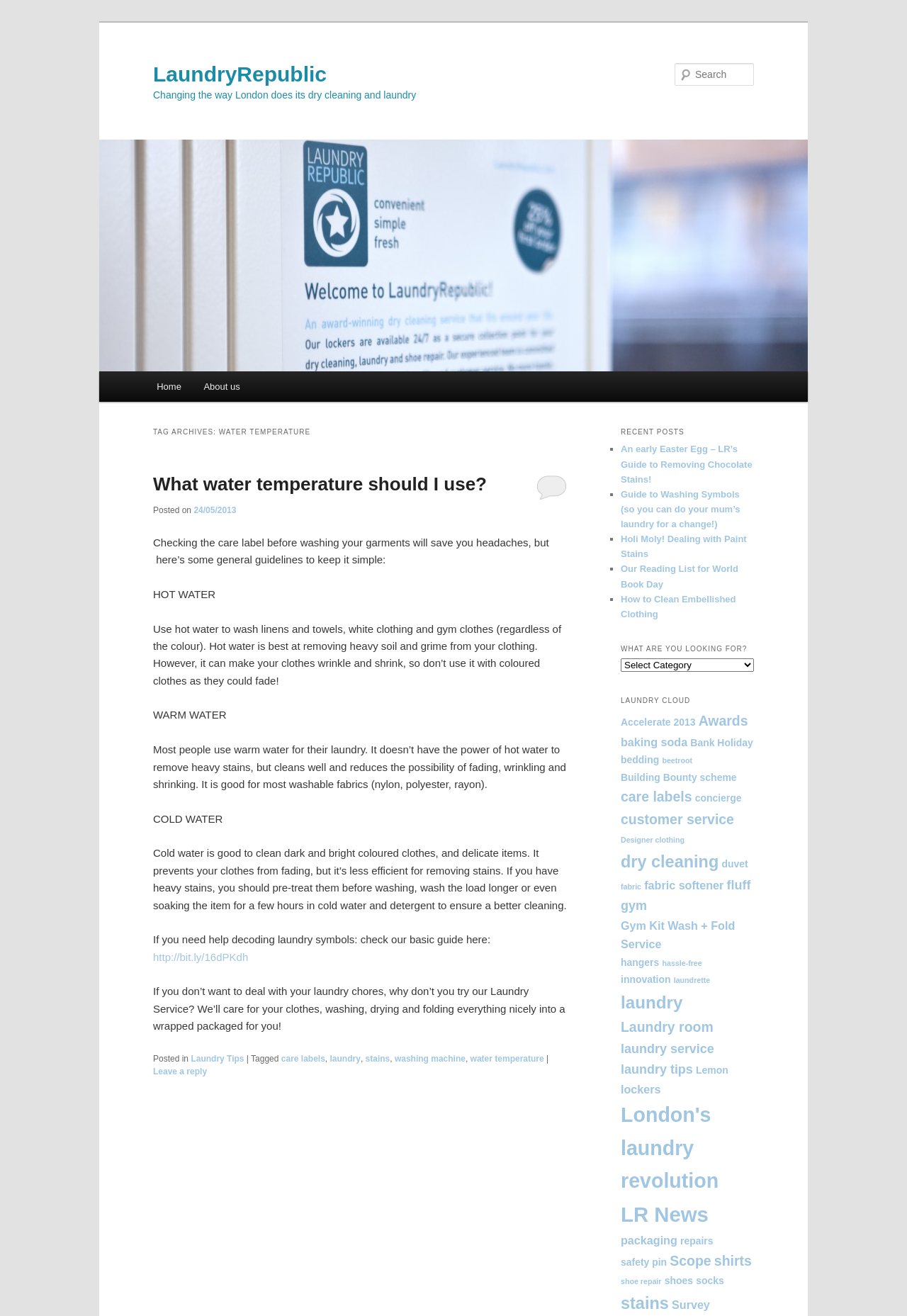Can you give a comprehensive explanation to the question given the content of the image?
What is the name of the laundry service?

The name of the laundry service can be found in the heading element with the text 'LaundryRepublic' which is located at the top of the webpage.